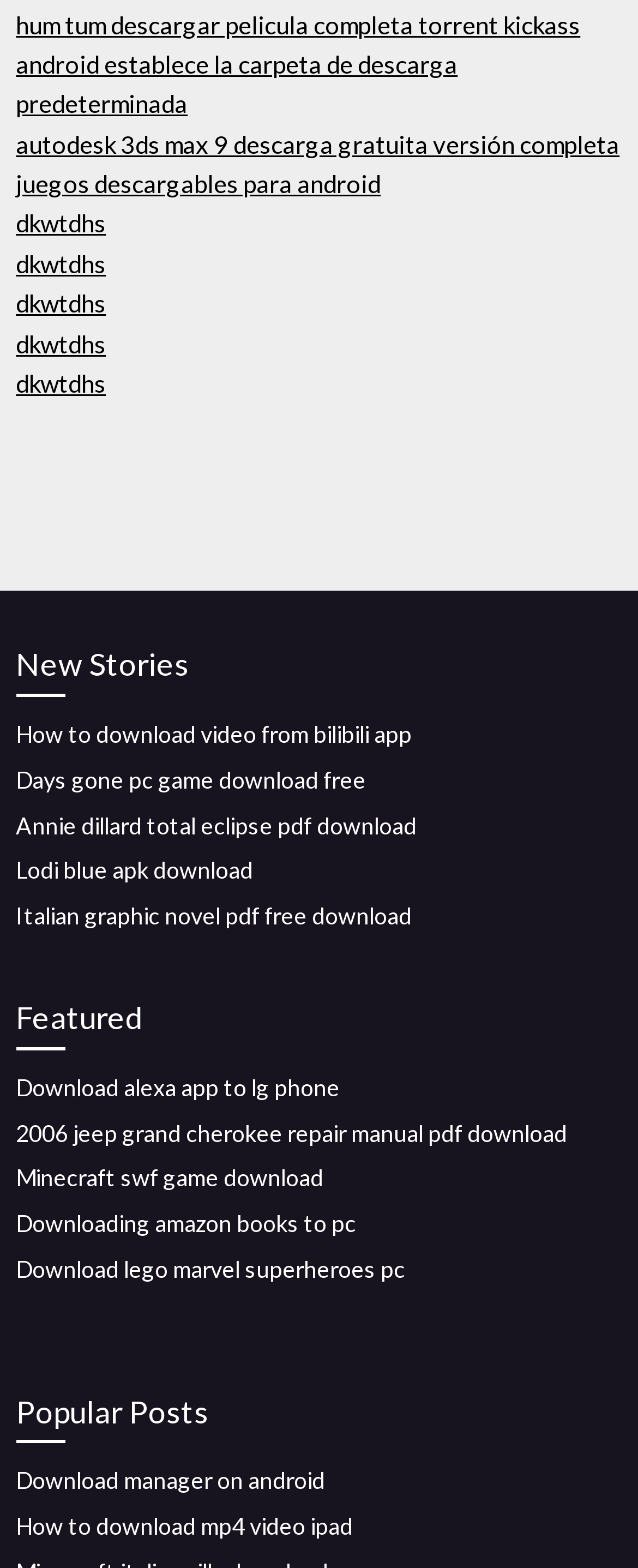Please identify the bounding box coordinates of the clickable region that I should interact with to perform the following instruction: "download Days gone pc game". The coordinates should be expressed as four float numbers between 0 and 1, i.e., [left, top, right, bottom].

[0.025, 0.488, 0.574, 0.506]